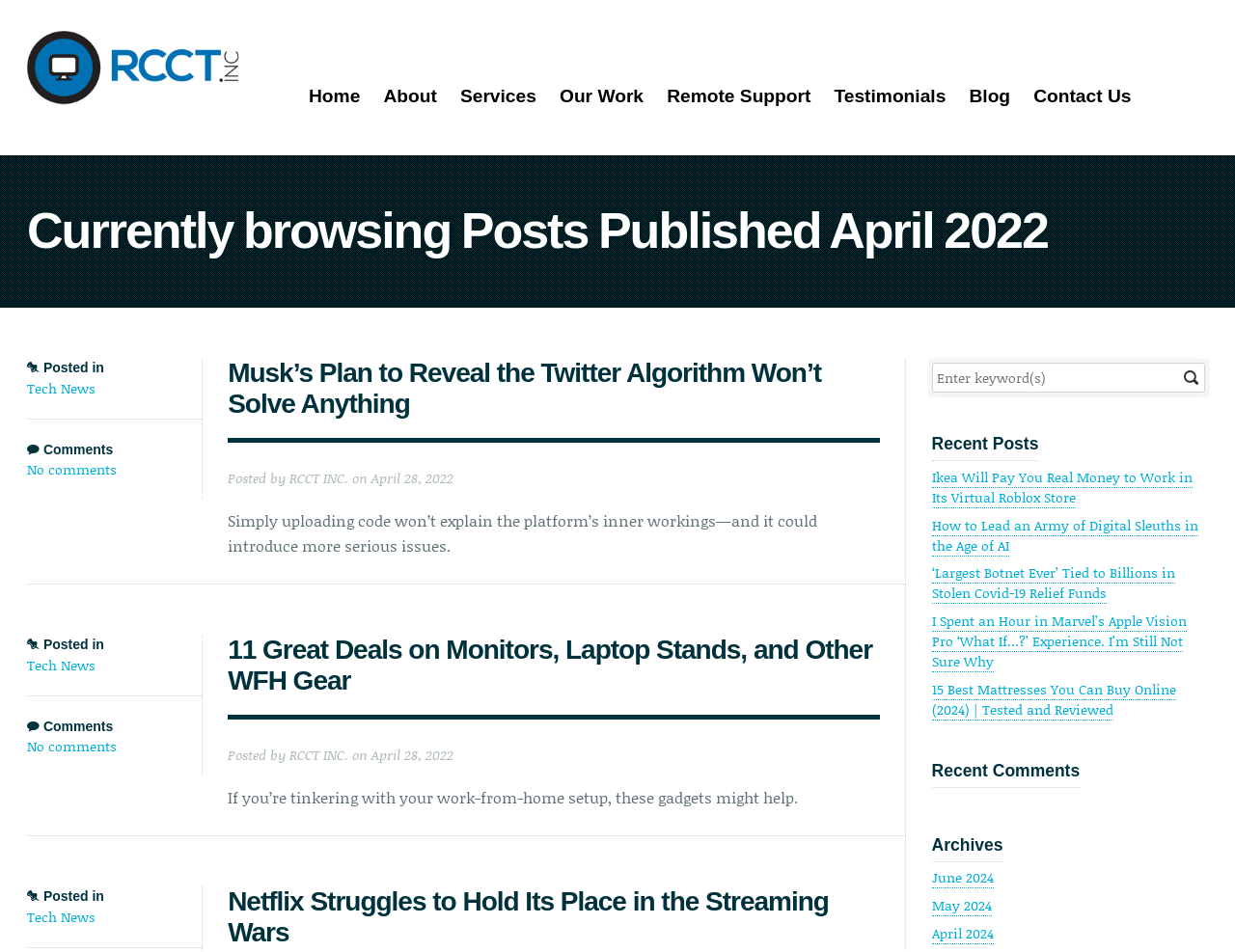What is the first link in the navigation menu?
Please provide a single word or phrase based on the screenshot.

Home